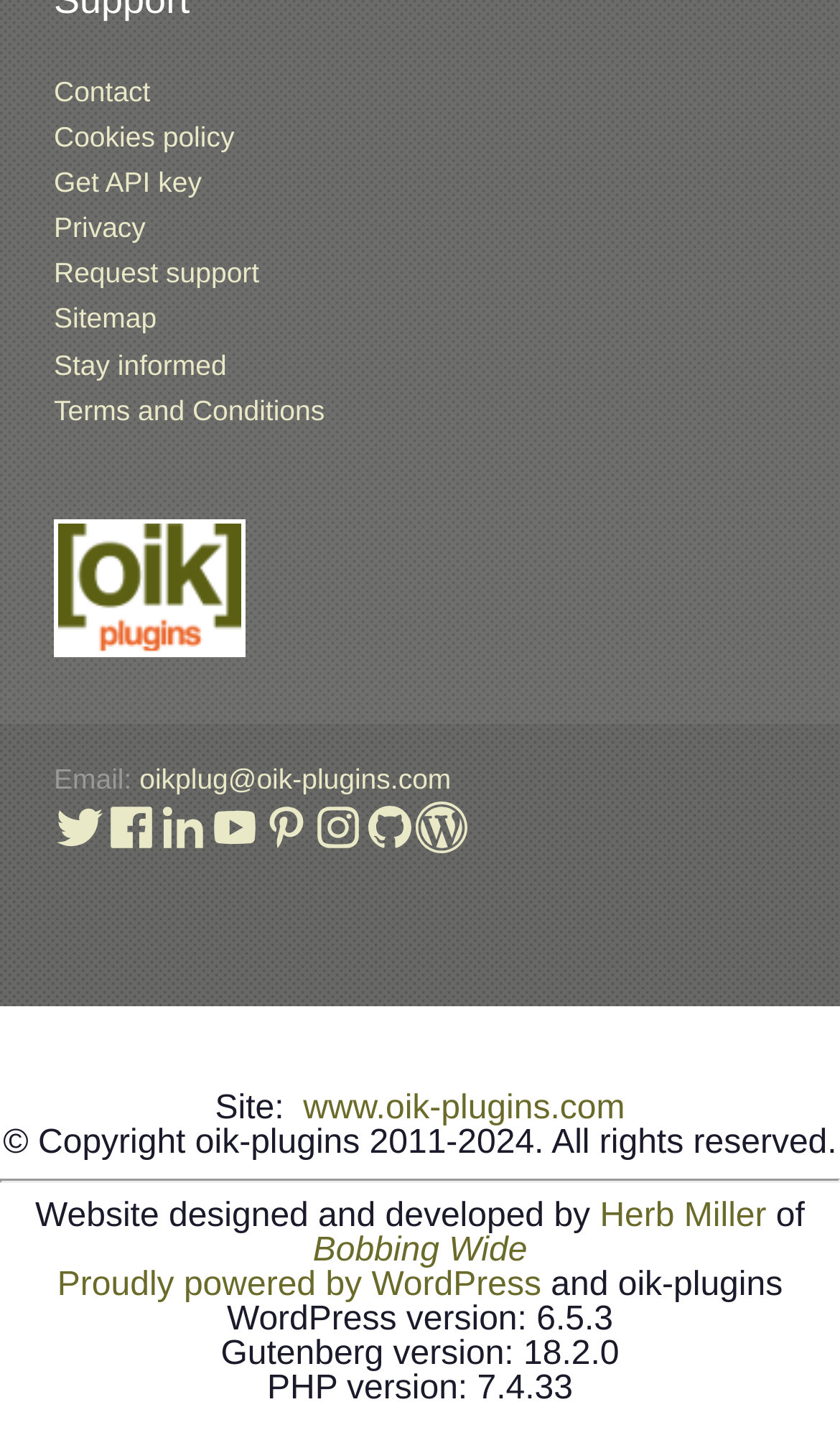Please give the bounding box coordinates of the area that should be clicked to fulfill the following instruction: "Check the WordPress version". The coordinates should be in the format of four float numbers from 0 to 1, i.e., [left, top, right, bottom].

[0.27, 0.91, 0.73, 0.936]